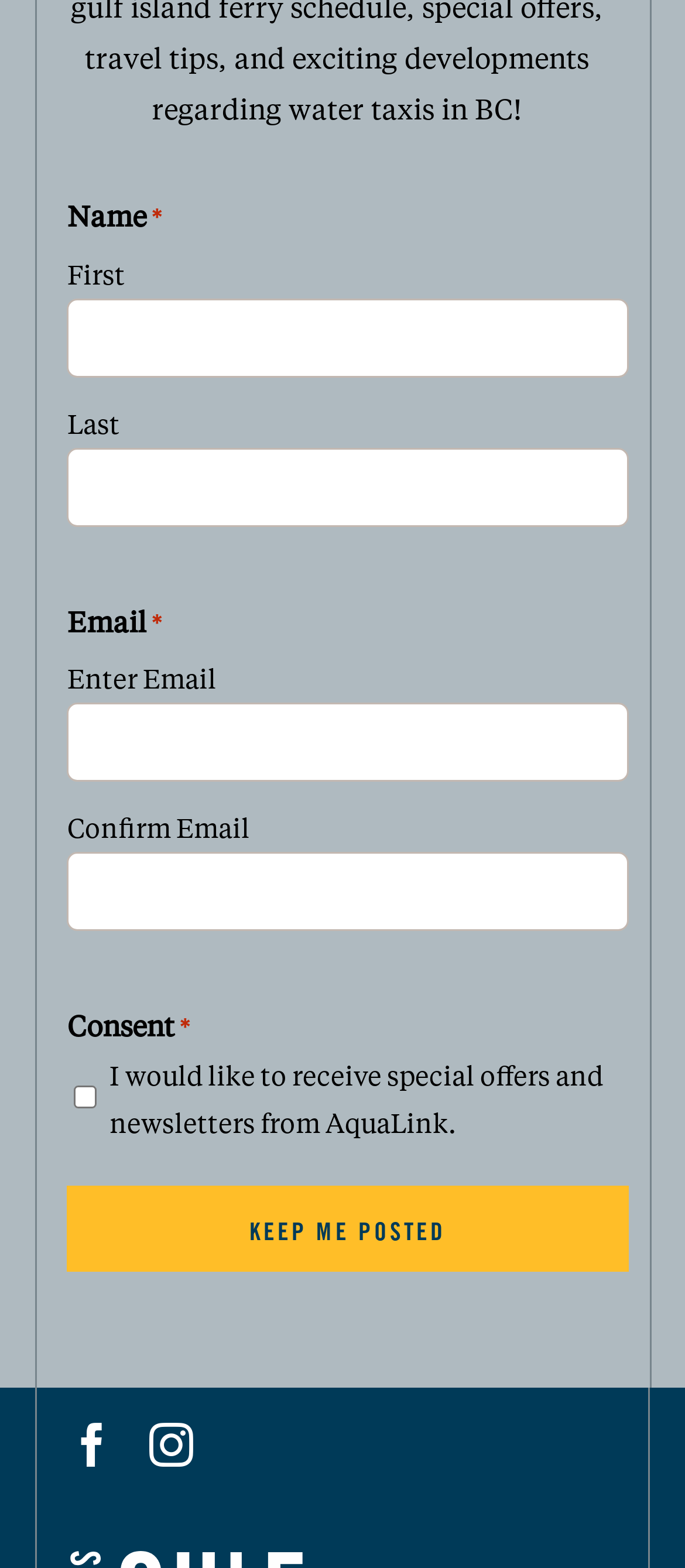Answer the question using only one word or a concise phrase: What is the text on the button?

KEEP ME POSTED